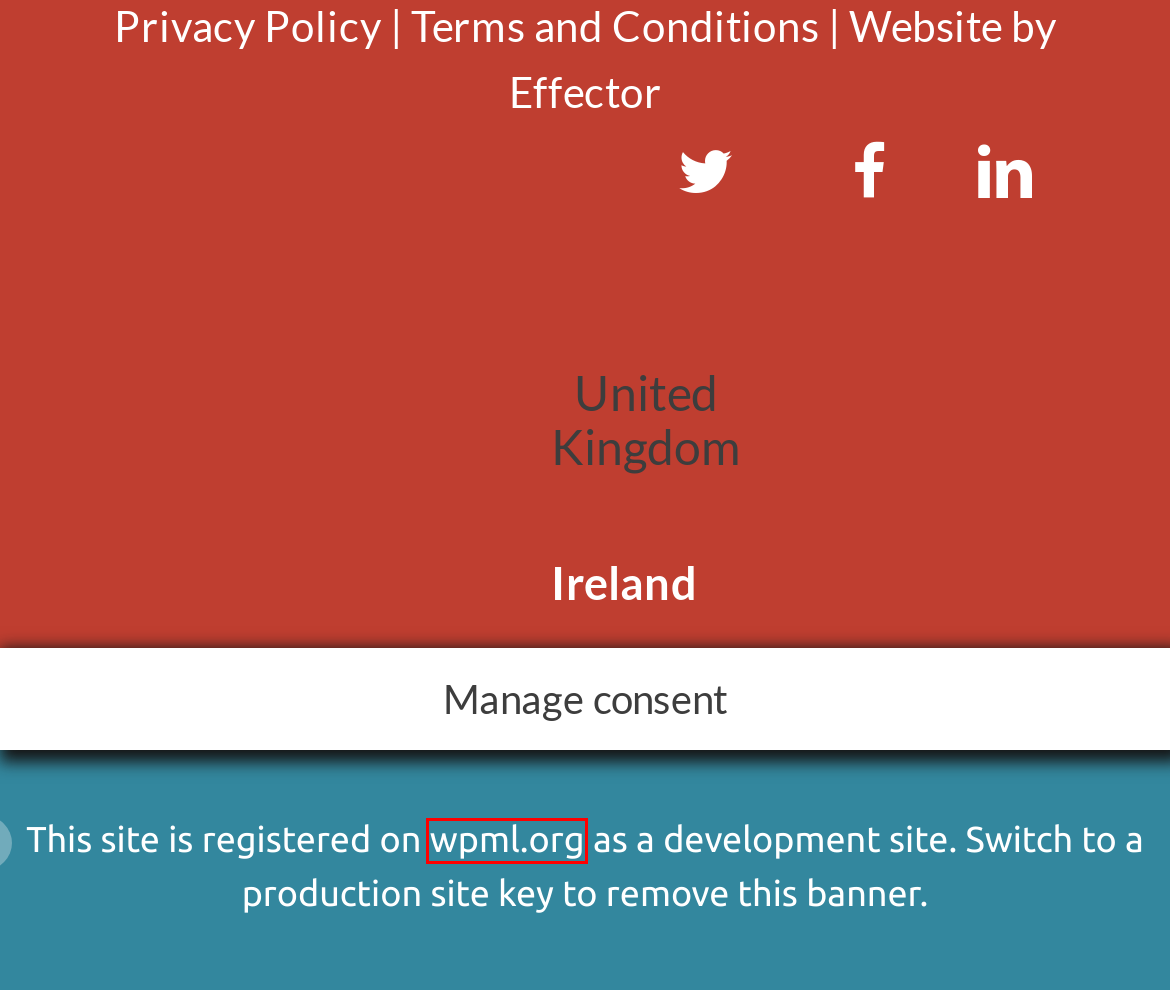Look at the screenshot of a webpage where a red rectangle bounding box is present. Choose the webpage description that best describes the new webpage after clicking the element inside the red bounding box. Here are the candidates:
A. Privacy Policy - Big Red Cloud
B. Careers - Big Red Cloud
C. Big Red Cloud | Start Your Free Trial | Easy Accounting Software
D. How can I remove the “This Site is Registered on wpml.org as a Development Site” notice? - WPML
E. Effector | Web & Social Media Marketing Agency Dublin
F. Restructuring: Time for a Change - Big Red Cloud
G. WPML - The WordPress Multilingual Plugin
H. Terms and Conditions - Big Red Cloud

G